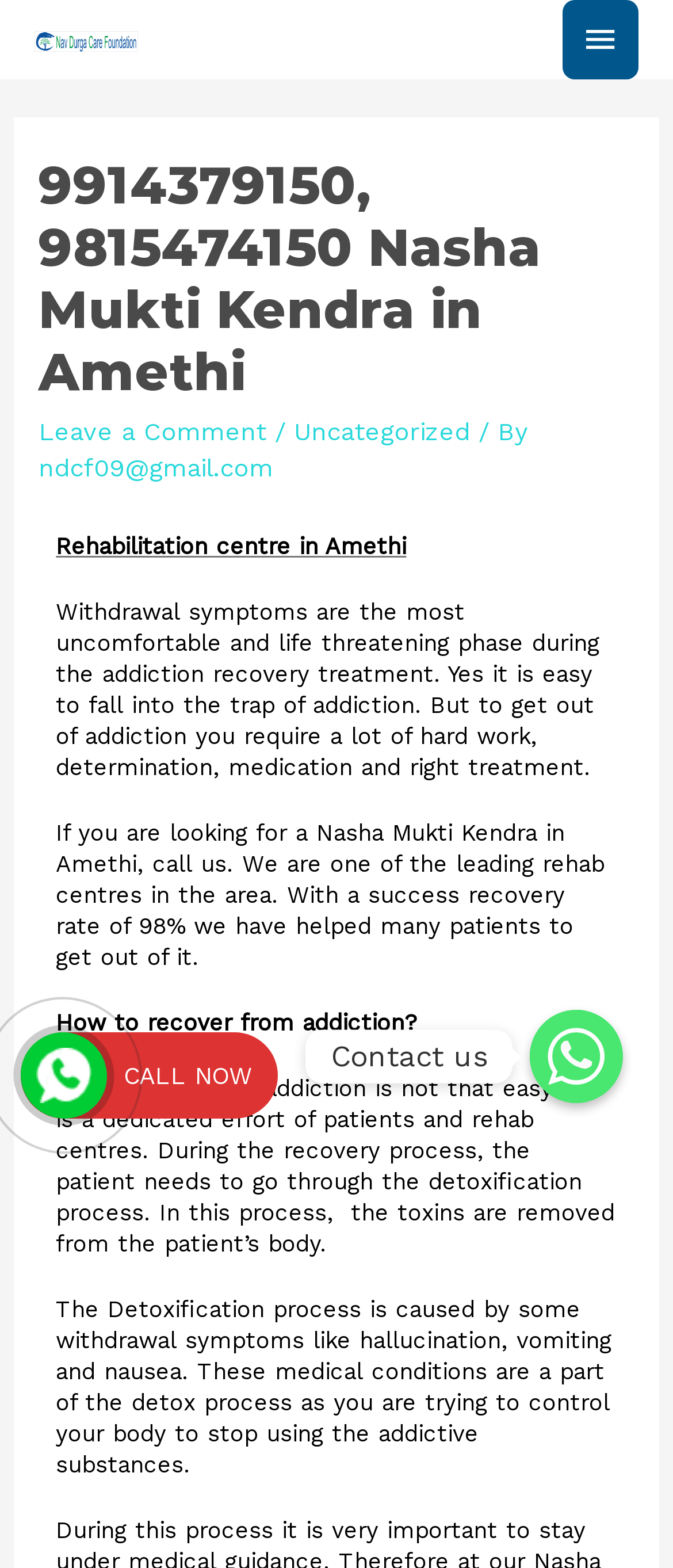Look at the image and write a detailed answer to the question: 
What is the purpose of the detoxification process?

The purpose of the detoxification process is explained in the paragraph that starts with 'Recovery from an addiction is not that easy.' The exact sentence is 'In this process, the toxins are removed from the patient’s body.' This indicates that the detoxification process is meant to remove toxins from the patient's body.